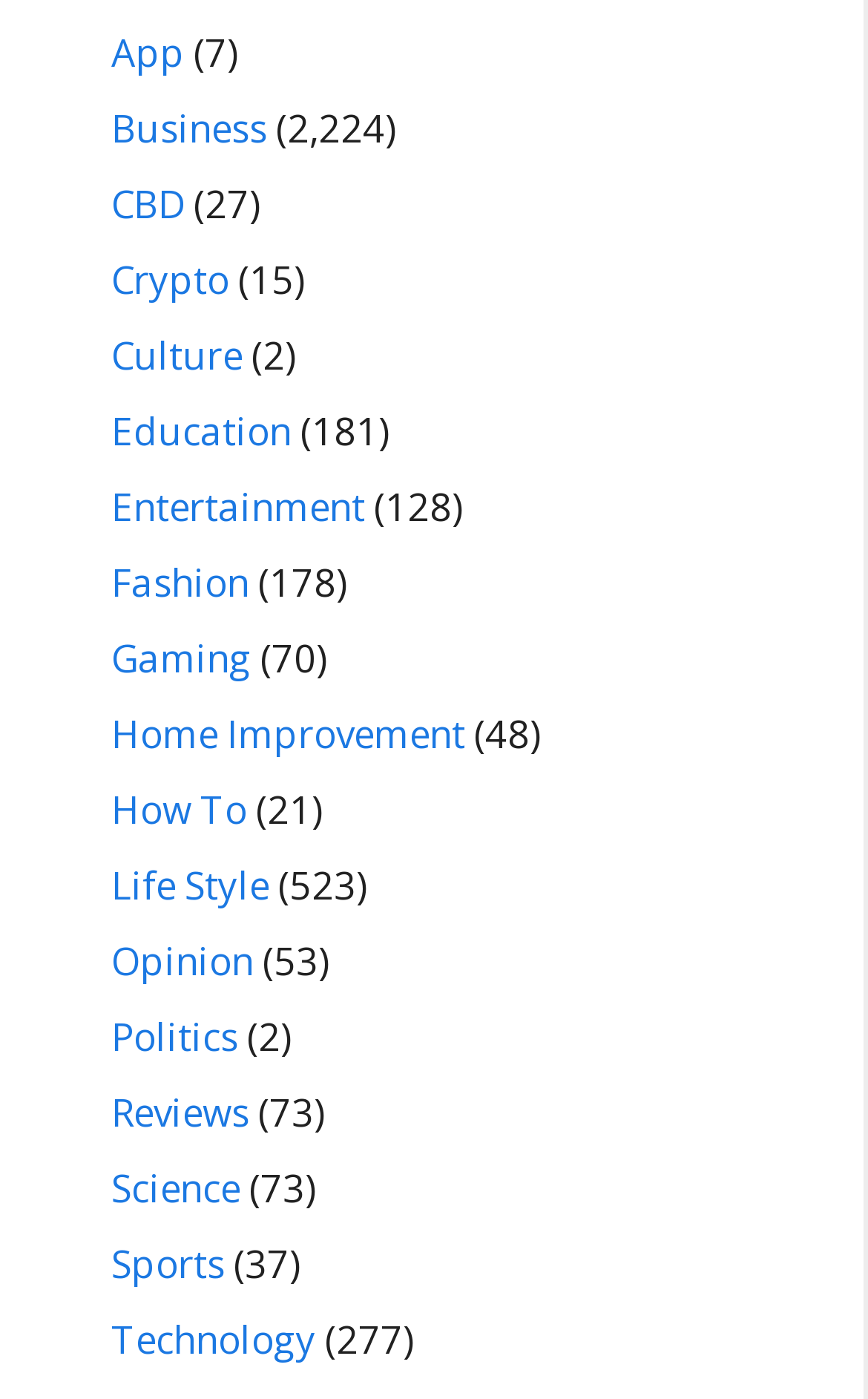How many categories have more than 100 articles?
Answer the question in as much detail as possible.

I looked at the StaticText elements next to each link and counted the number of categories with more than 100 articles, which are 'Education', 'Entertainment', 'Fashion', 'Life Style', and 'Technology'.